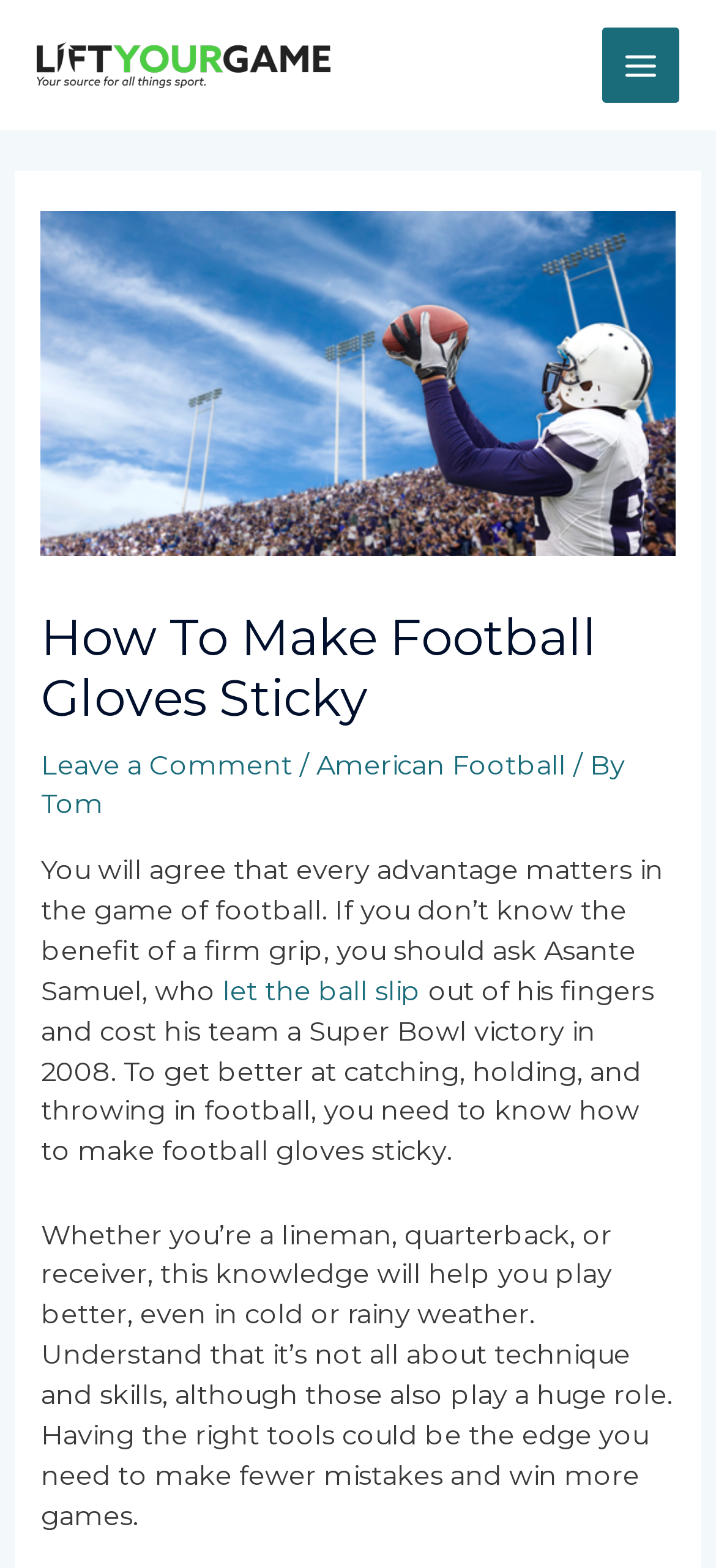Predict the bounding box for the UI component with the following description: "info@rlearningsolution.com".

None